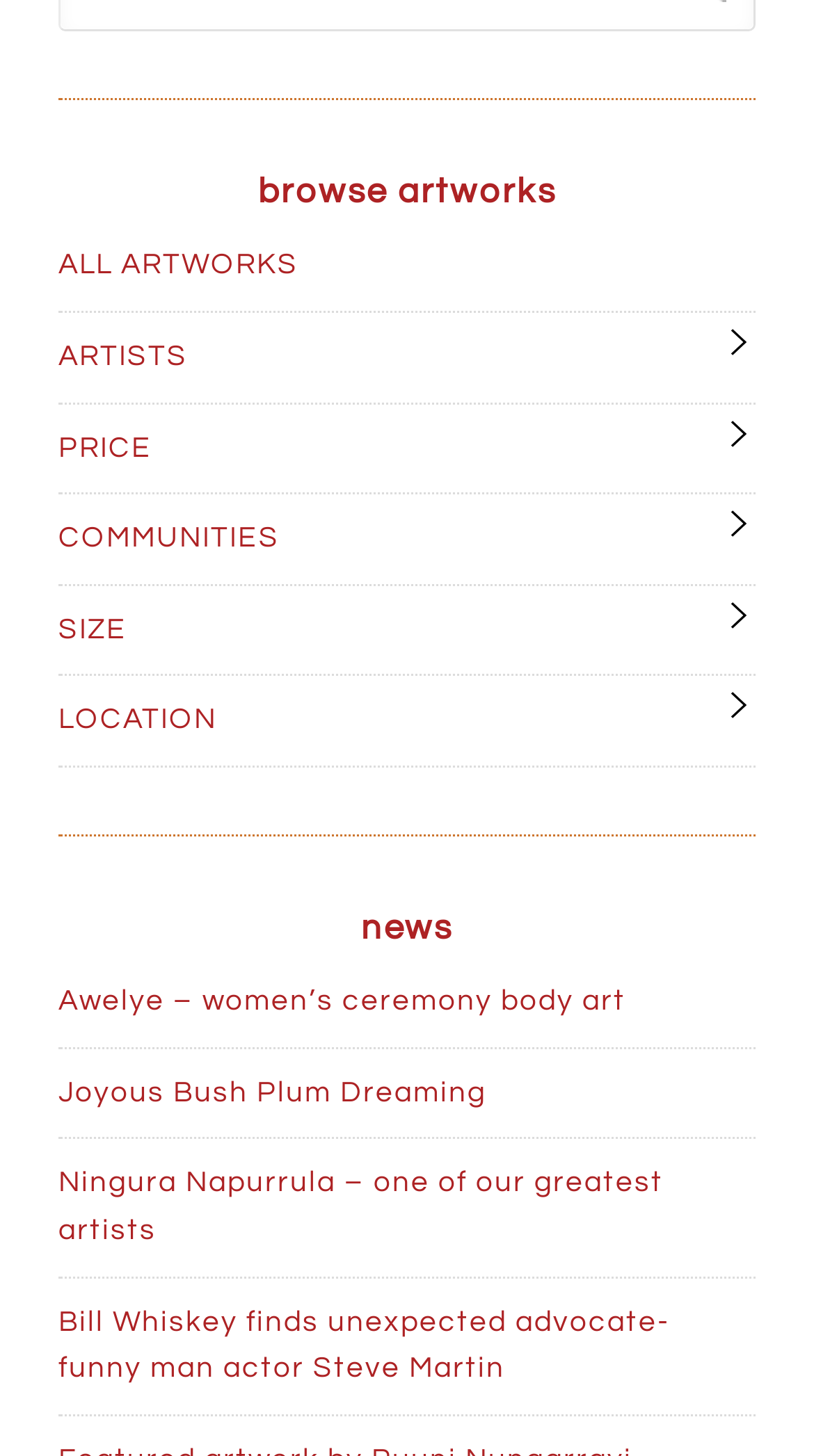Given the webpage screenshot and the description, determine the bounding box coordinates (top-left x, top-left y, bottom-right x, bottom-right y) that define the location of the UI element matching this description: Home

None